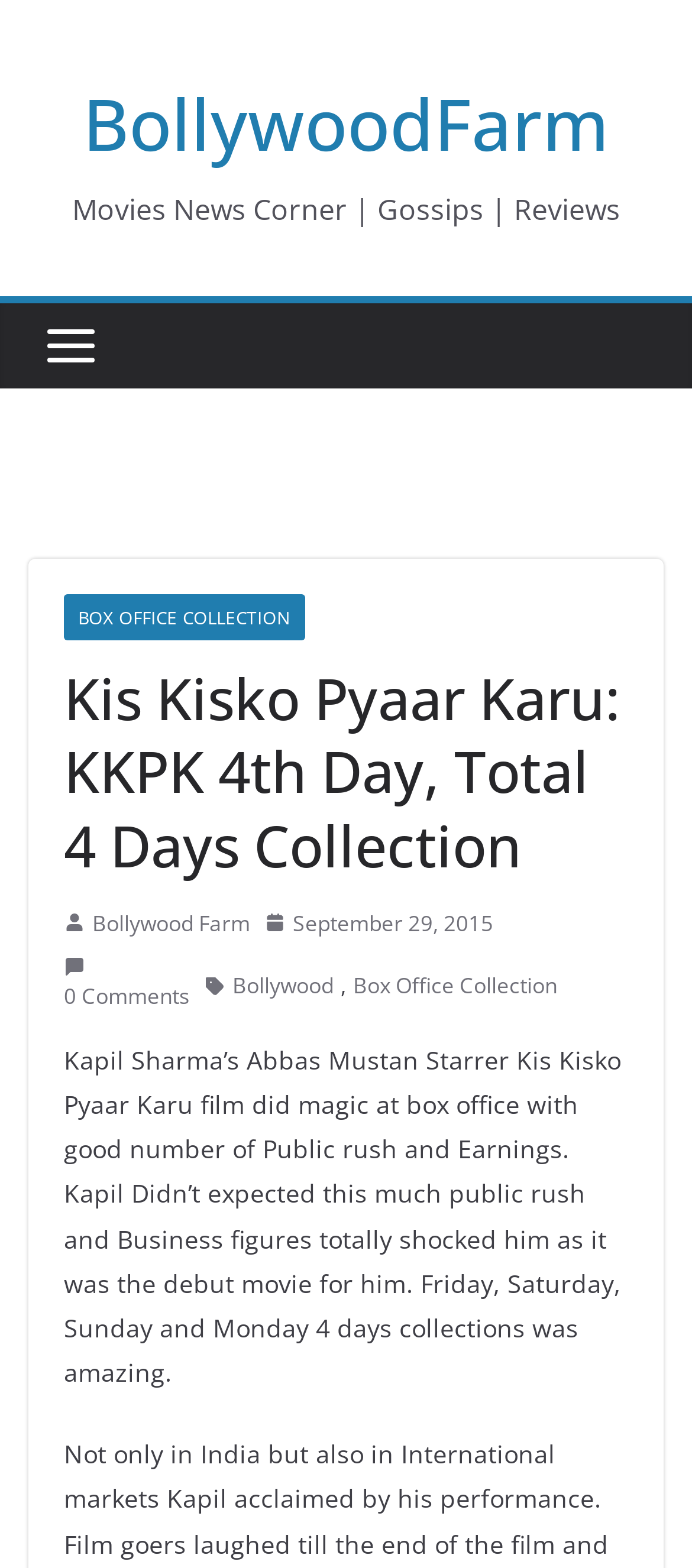What is the category of the article?
Provide a fully detailed and comprehensive answer to the question.

The category of the article can be found in the link element 'Bollywood' which is a child of the 'Root Element'.